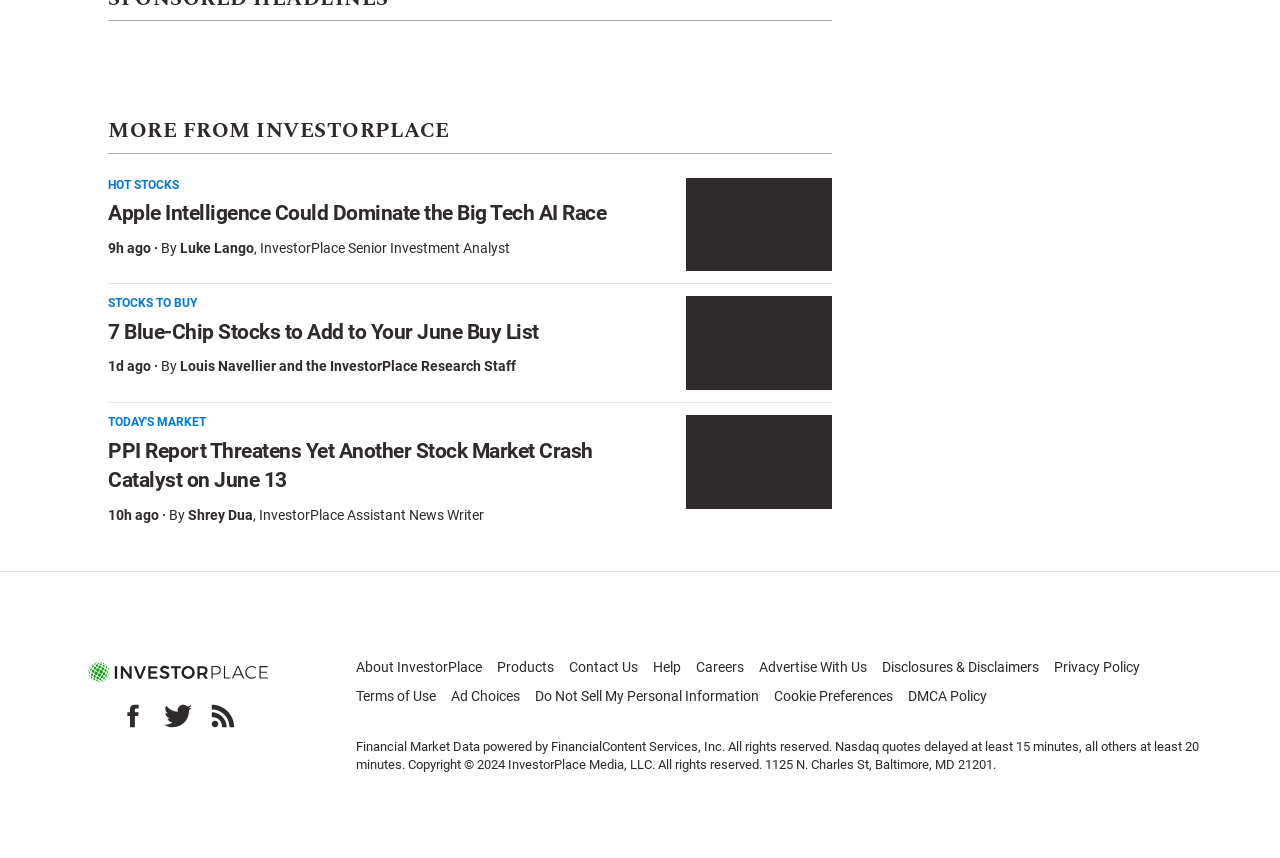Kindly provide the bounding box coordinates of the section you need to click on to fulfill the given instruction: "Visit our Facebook Page".

[0.092, 0.817, 0.116, 0.852]